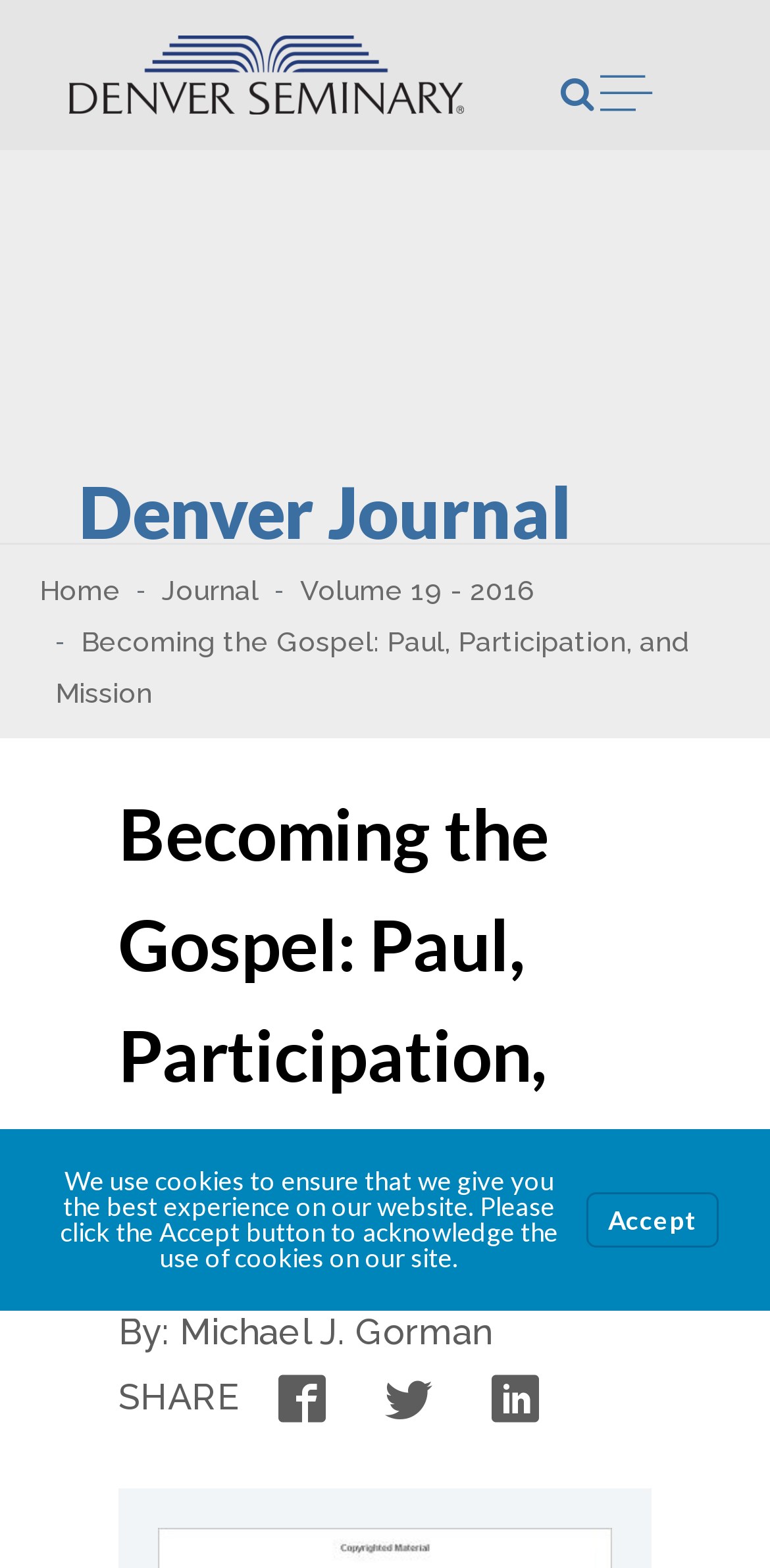Locate the bounding box coordinates of the area that needs to be clicked to fulfill the following instruction: "Go to Home page". The coordinates should be in the format of four float numbers between 0 and 1, namely [left, top, right, bottom].

[0.051, 0.366, 0.156, 0.386]